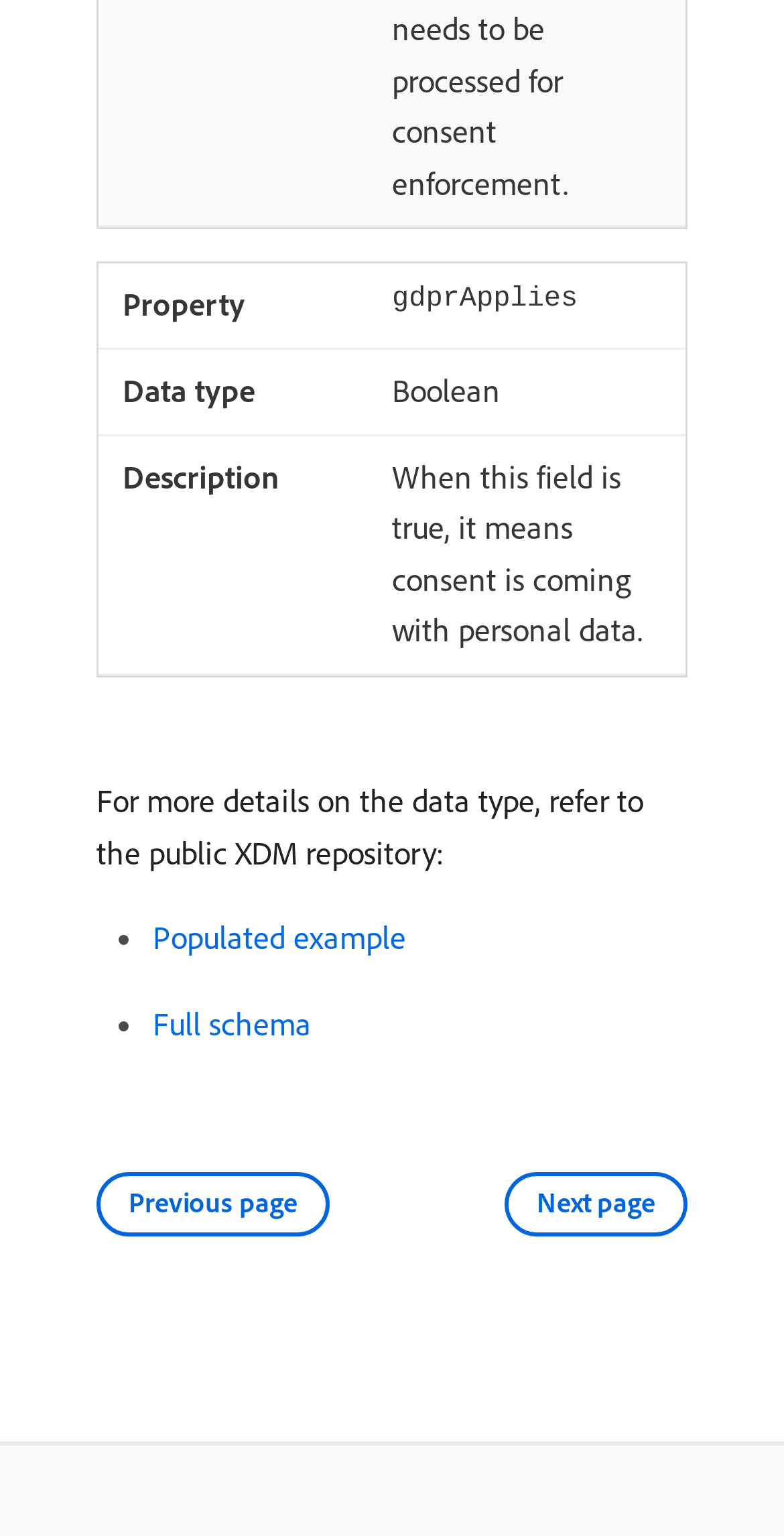With reference to the screenshot, provide a detailed response to the question below:
What is the purpose of the gdprApplies field?

The purpose of the gdprApplies field can be determined by reading the description provided in the gridcell element, which states 'When this field is true, it means consent is coming with personal data.'